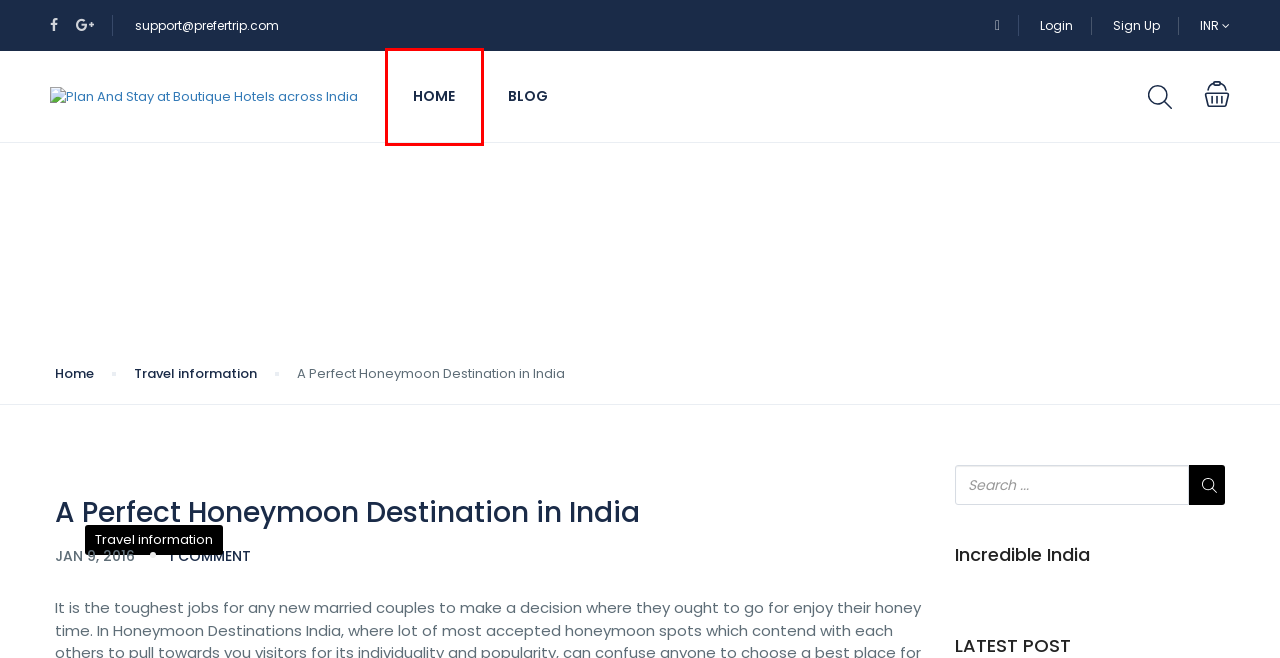Review the webpage screenshot and focus on the UI element within the red bounding box. Select the best-matching webpage description for the new webpage that follows after clicking the highlighted element. Here are the candidates:
A. Travel information - PreferTrip
B. Contact - PreferTrip
C. Home - PreferTrip
D. The Con of ‘Discounted Attraction Tickets’ - PreferTrip
E. PreferTrip | LongStayRental.com - Long Rentals by Hotel Owners
F. Enjoy the Honeymoon Pleasure by Ranbanka Palace, Jodhpur - PreferTrip
G. Tourism and Crime: An Unavoidable Link - PreferTrip
H. Choose Luxury Vista Park Hotels for Your Vacation - PreferTrip

C